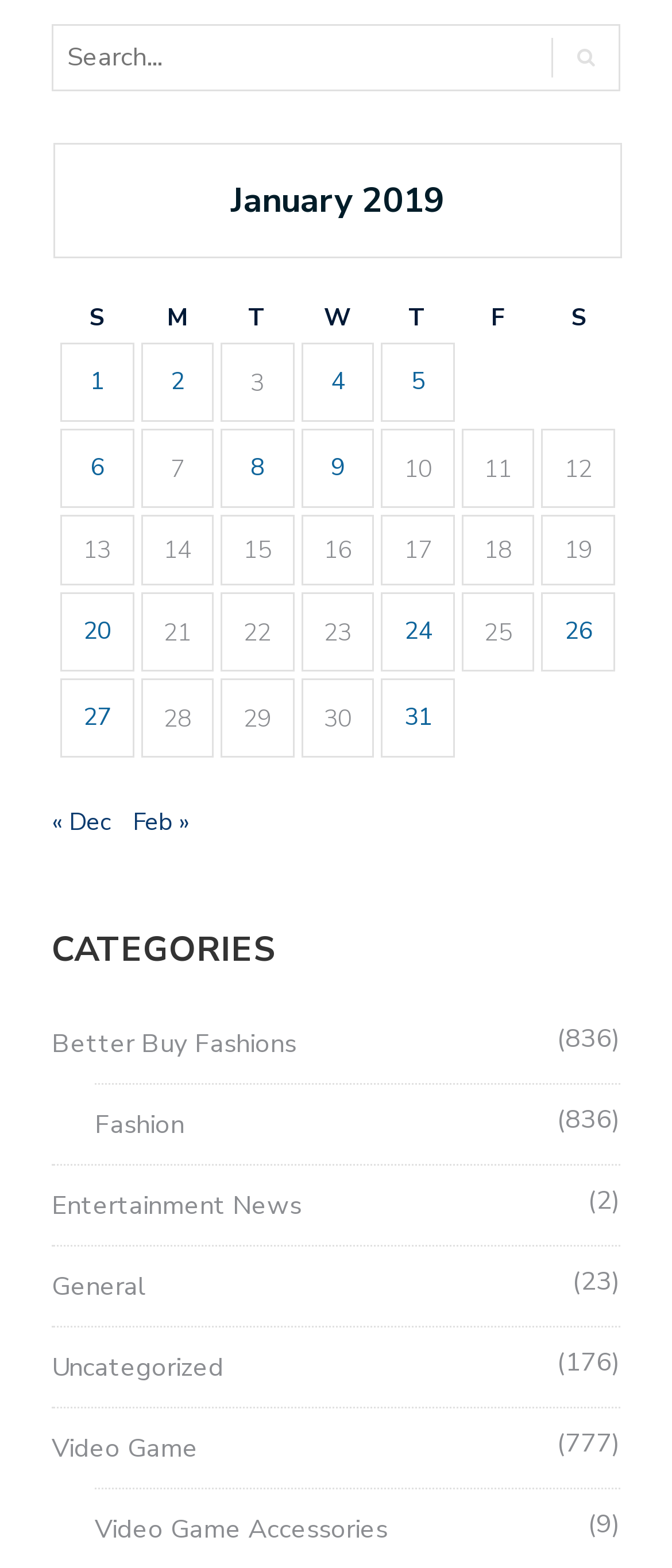What is the next month?
Answer with a single word or phrase, using the screenshot for reference.

Feb